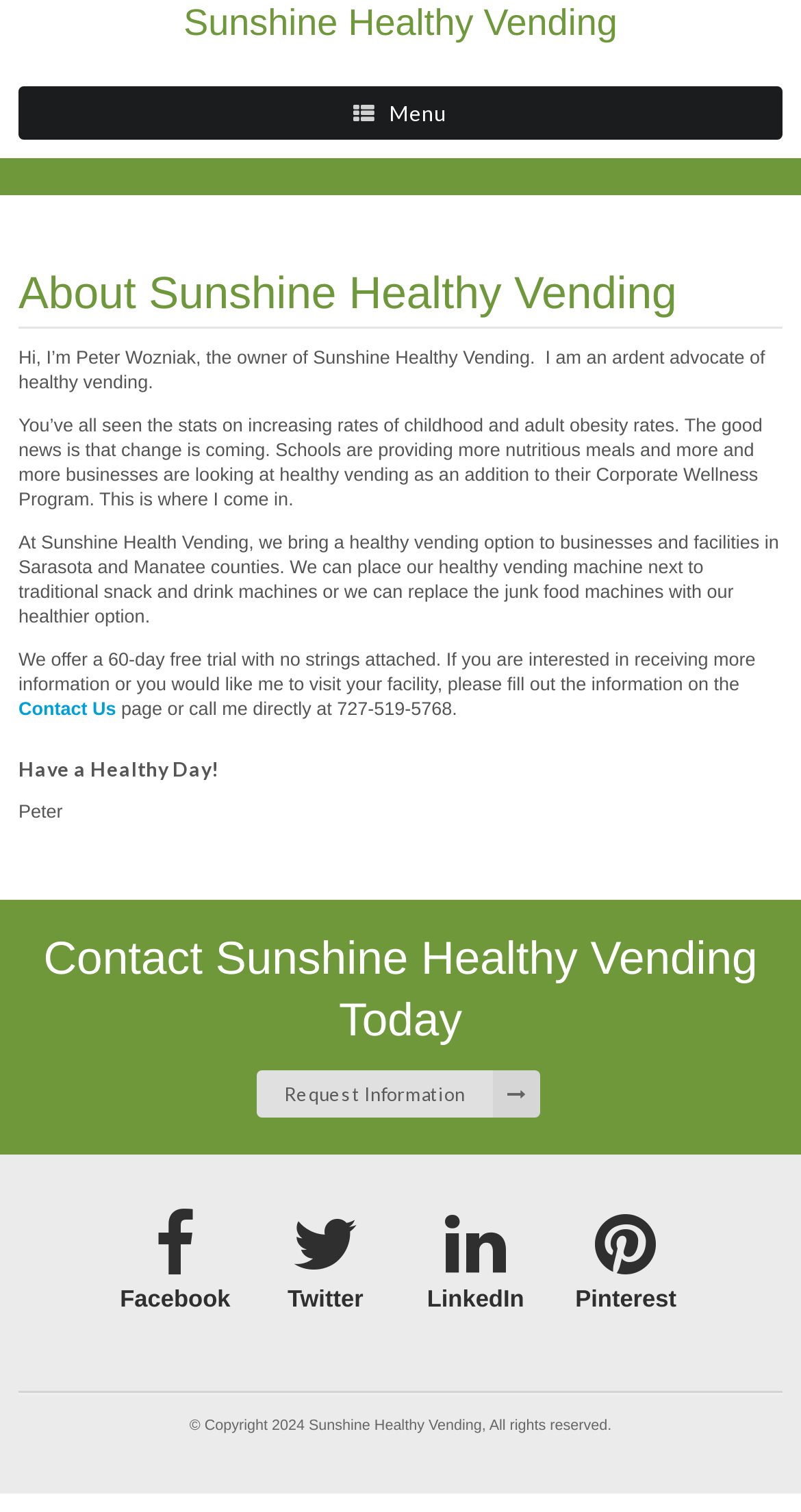Write a detailed summary of the webpage, including text, images, and layout.

This webpage is about Peter Wozniak, the owner of Sunshine Healthy Vending, and his advocacy for healthy vending options. At the top of the page, there is a link to the company's homepage, "Sunshine Healthy Vending", and a menu option labeled "Menu". Below these elements, there is a heading "About Sunshine Healthy Vending" followed by a brief introduction to Peter Wozniak and his passion for healthy vending.

The main content of the page is divided into four paragraphs. The first paragraph discusses the increasing rates of childhood and adult obesity and how schools and businesses are making changes to provide healthier options. The second paragraph explains how Sunshine Healthy Vending brings healthy vending options to businesses and facilities in Sarasota and Manatee counties. The third paragraph highlights the company's 60-day free trial offer and invites interested parties to contact them for more information. The fourth paragraph is a call to action, encouraging visitors to contact Sunshine Healthy Vending today.

Below the main content, there is a heading "Have a Healthy Day!" followed by Peter's signature. Further down, there is a call-to-action button "Request Information" and a section with links to the company's social media profiles, including Facebook, Twitter, LinkedIn, and Pinterest. At the very bottom of the page, there is a copyright notice stating "© Copyright 2024 Sunshine Healthy Vending, All rights reserved."